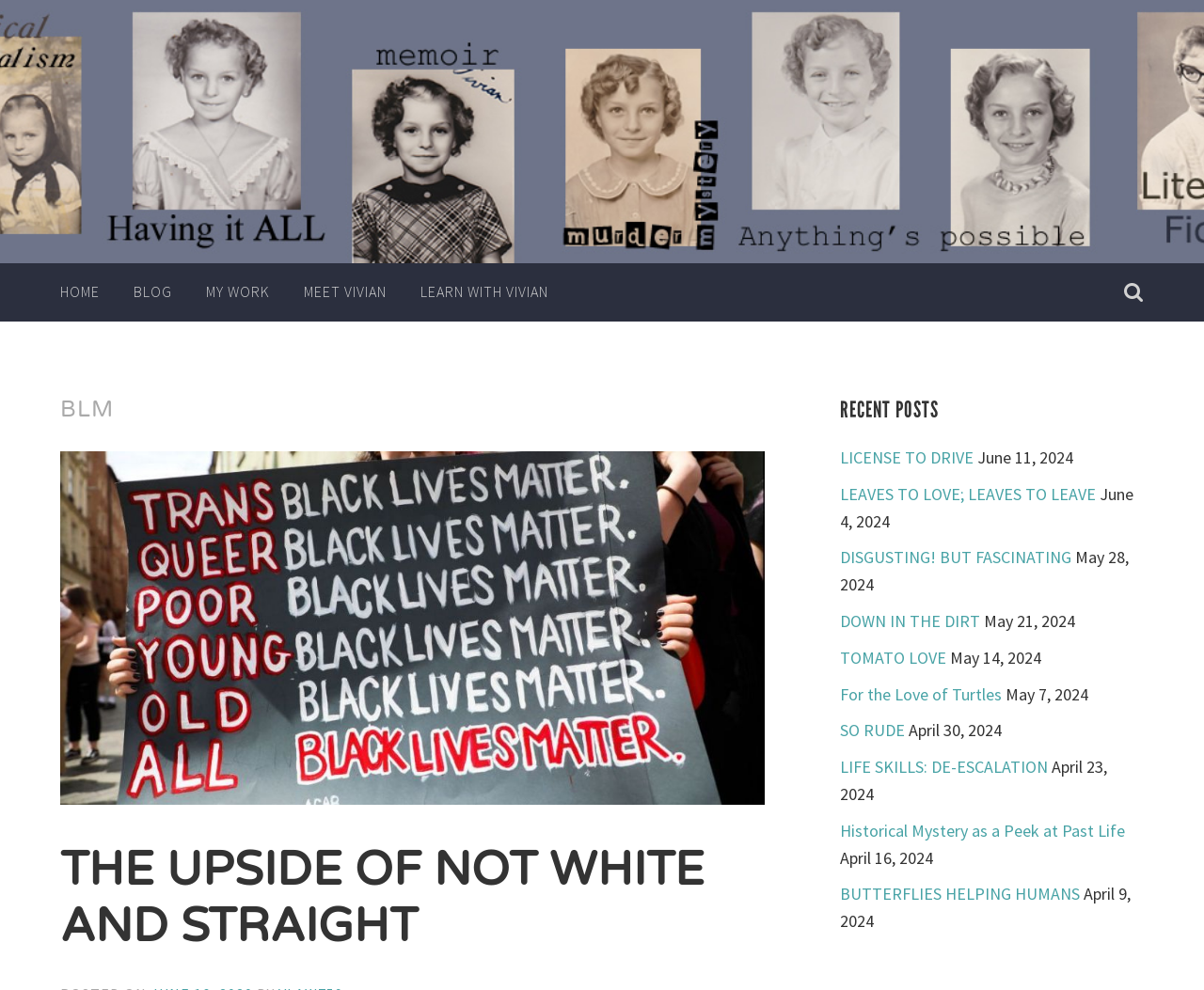Please answer the following question using a single word or phrase: 
What is the category of the webpage?

Blog